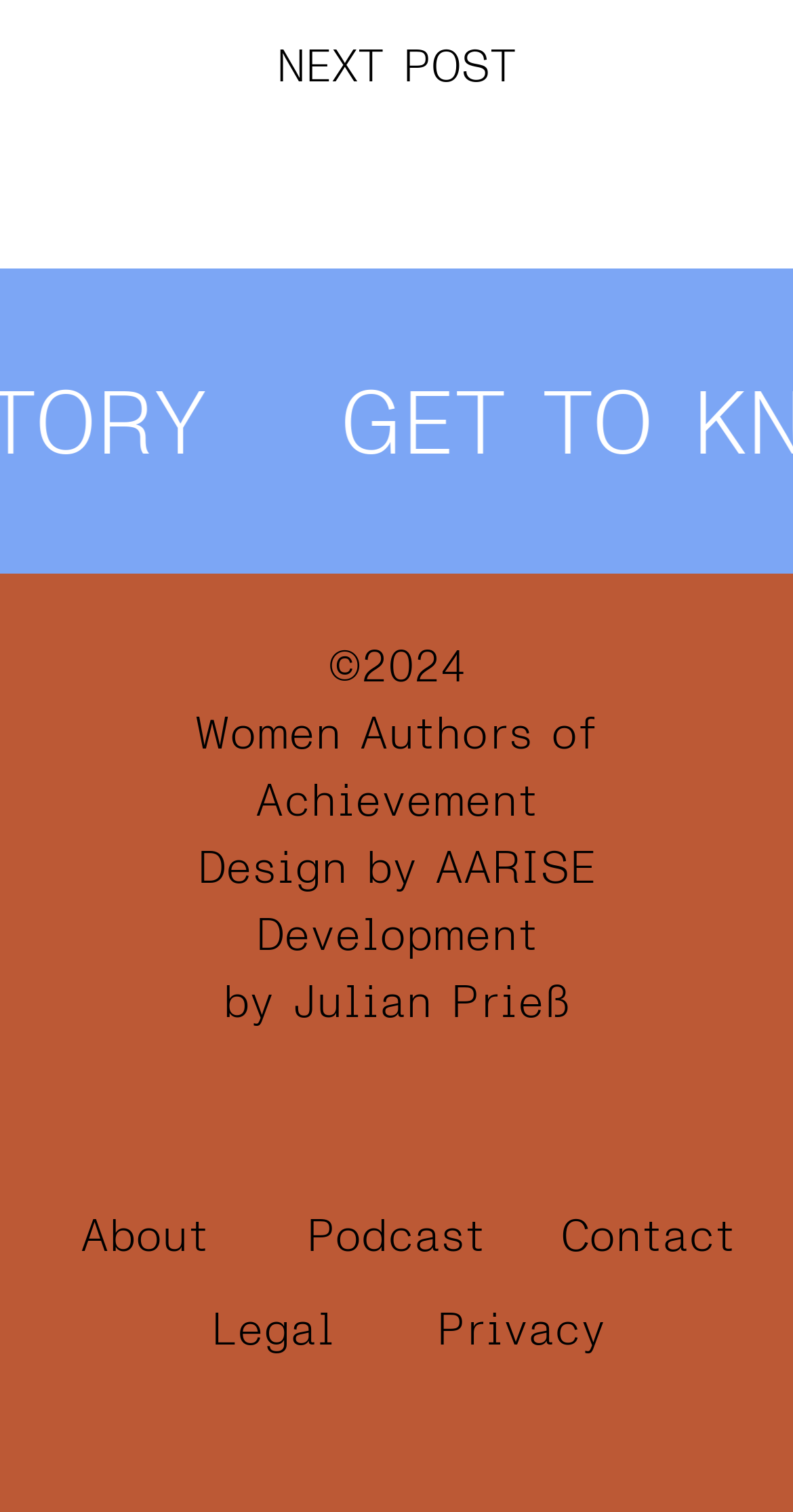Determine the bounding box coordinates for the clickable element required to fulfill the instruction: "get to know our story". Provide the coordinates as four float numbers between 0 and 1, i.e., [left, top, right, bottom].

[0.0, 0.178, 1.0, 0.38]